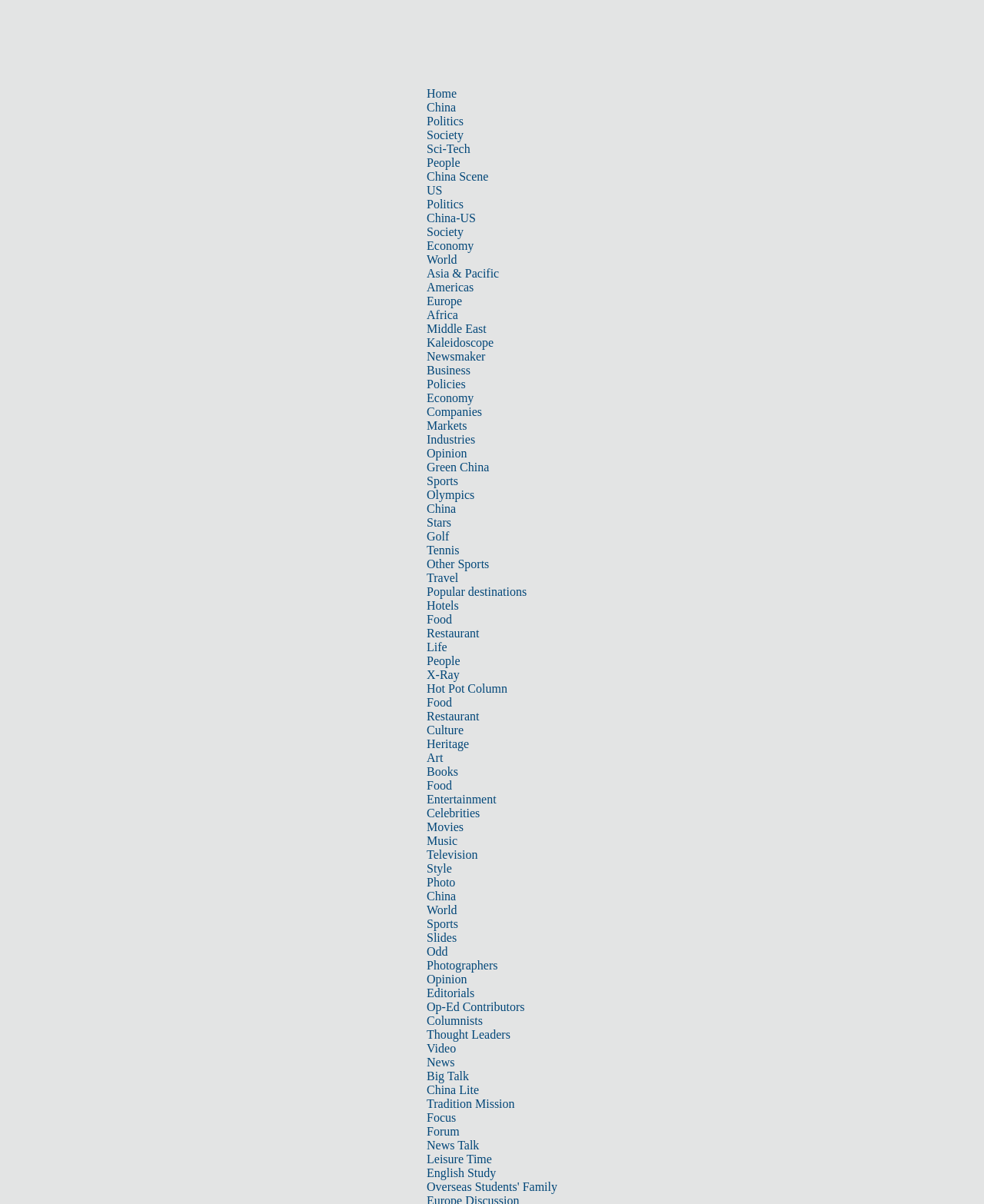Generate a thorough explanation of the webpage's elements.

The webpage appears to be a news website, with a focus on Chinese and international news. At the top of the page, there is a navigation bar with multiple links to different sections, including "Home", "China", "Politics", "Society", "Sci-Tech", and more. These links are arranged horizontally, with "Home" on the left and "Video" on the right.

Below the navigation bar, there is a prominent headline that reads "Premier urges meeting deadline of shanty town renovation". This headline is likely the main news article of the page.

The rest of the page is divided into various sections, each with its own set of links and articles. There are sections for "Politics", "Business", "Sports", "Travel", "Life", "Culture", "Entertainment", "Photo", and "Opinion", among others. Each section has multiple links to related articles, with some sections having more links than others.

The layout of the page is organized, with clear headings and concise text. The use of whitespace and font sizes helps to create a clear hierarchy of information, making it easy to navigate and find specific articles or sections. Overall, the webpage appears to be a comprehensive news website with a wide range of topics and articles.